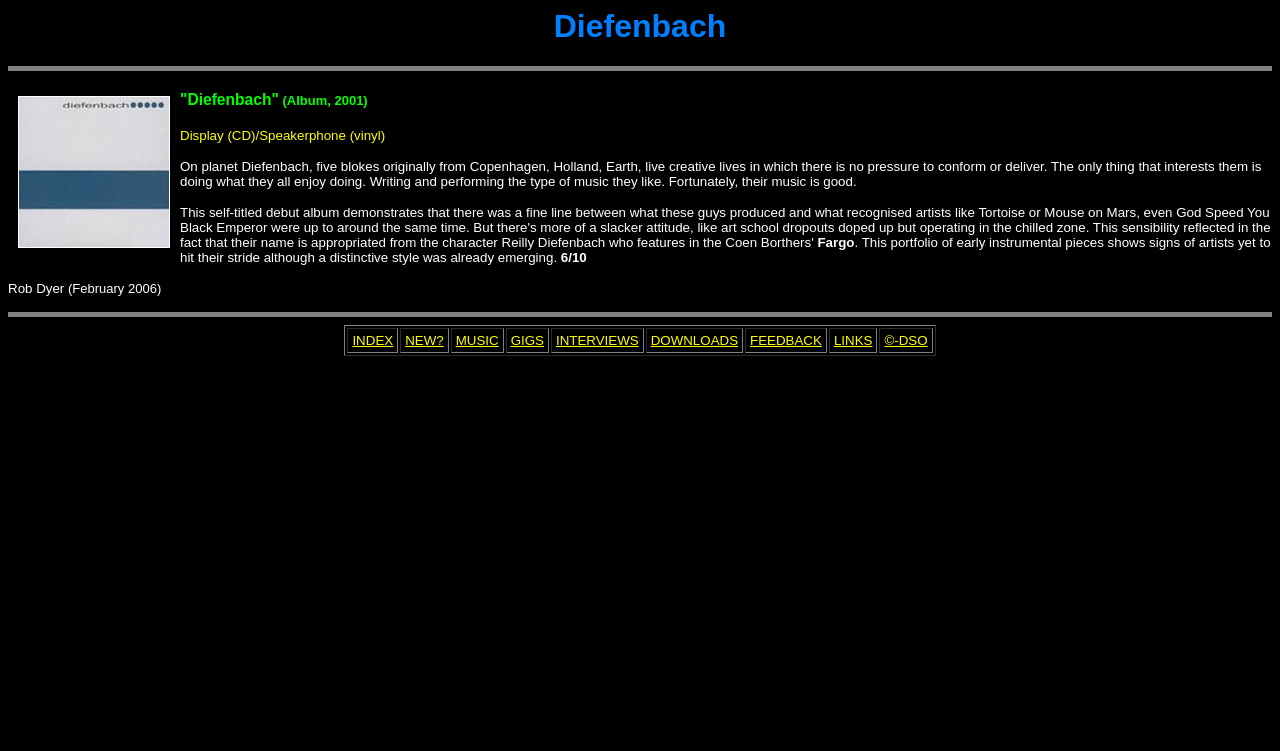Identify the bounding box coordinates of the region I need to click to complete this instruction: "Check the rating".

[0.438, 0.333, 0.458, 0.353]